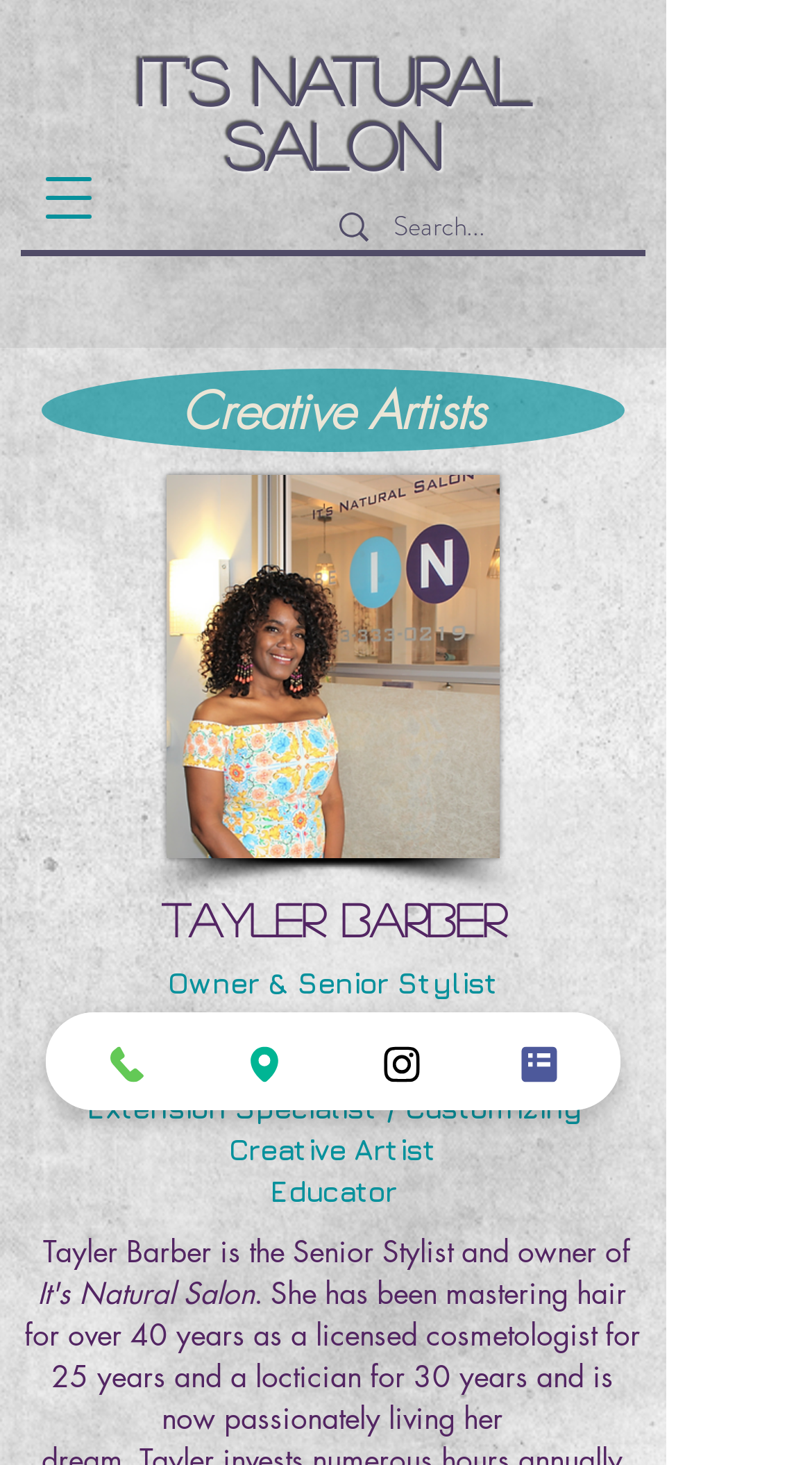Identify the bounding box of the HTML element described as: "It's Natural".

[0.167, 0.033, 0.654, 0.077]